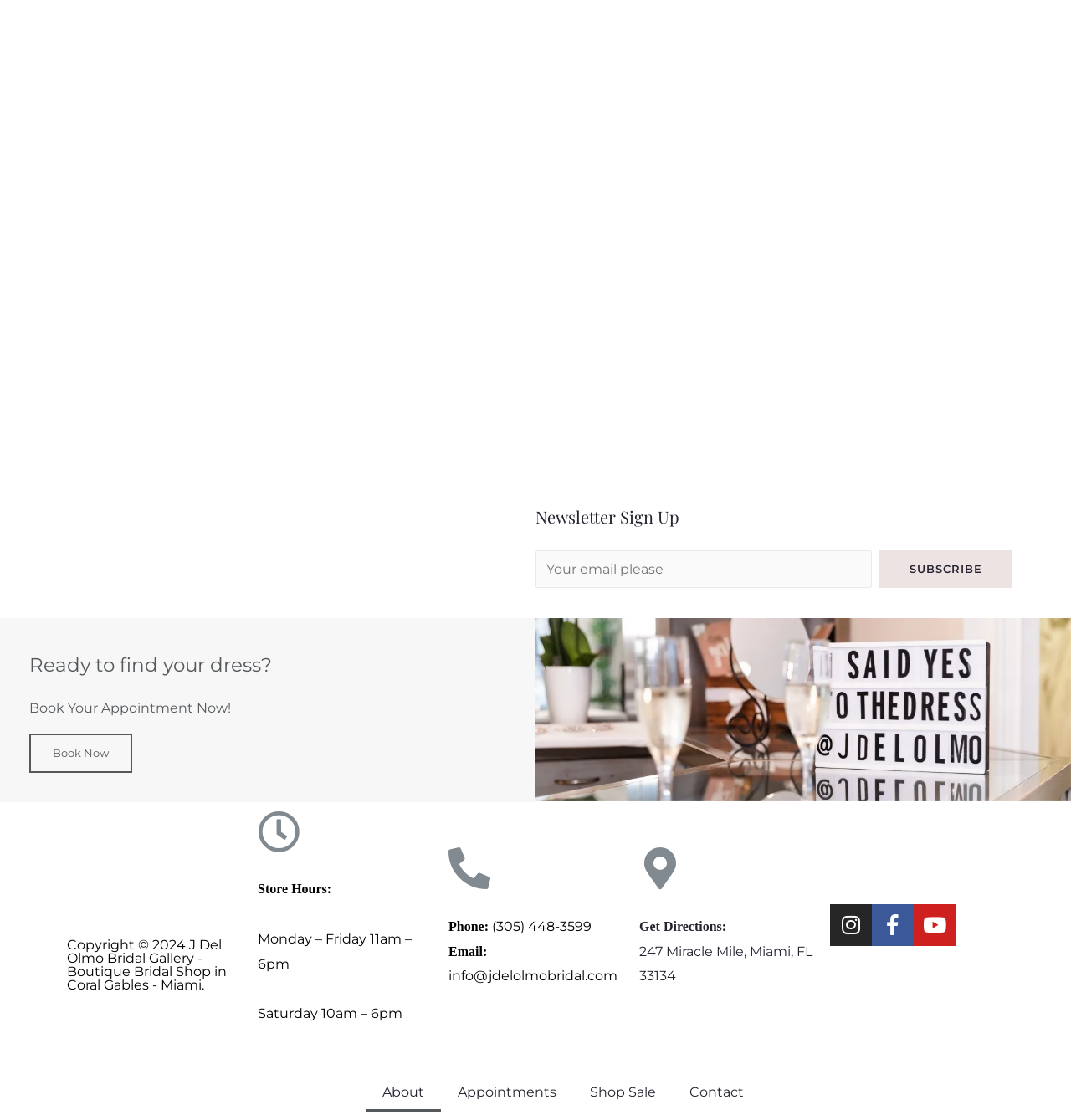Identify the bounding box coordinates of the element to click to follow this instruction: 'Sign up for the newsletter'. Ensure the coordinates are four float values between 0 and 1, provided as [left, top, right, bottom].

[0.5, 0.454, 0.945, 0.469]